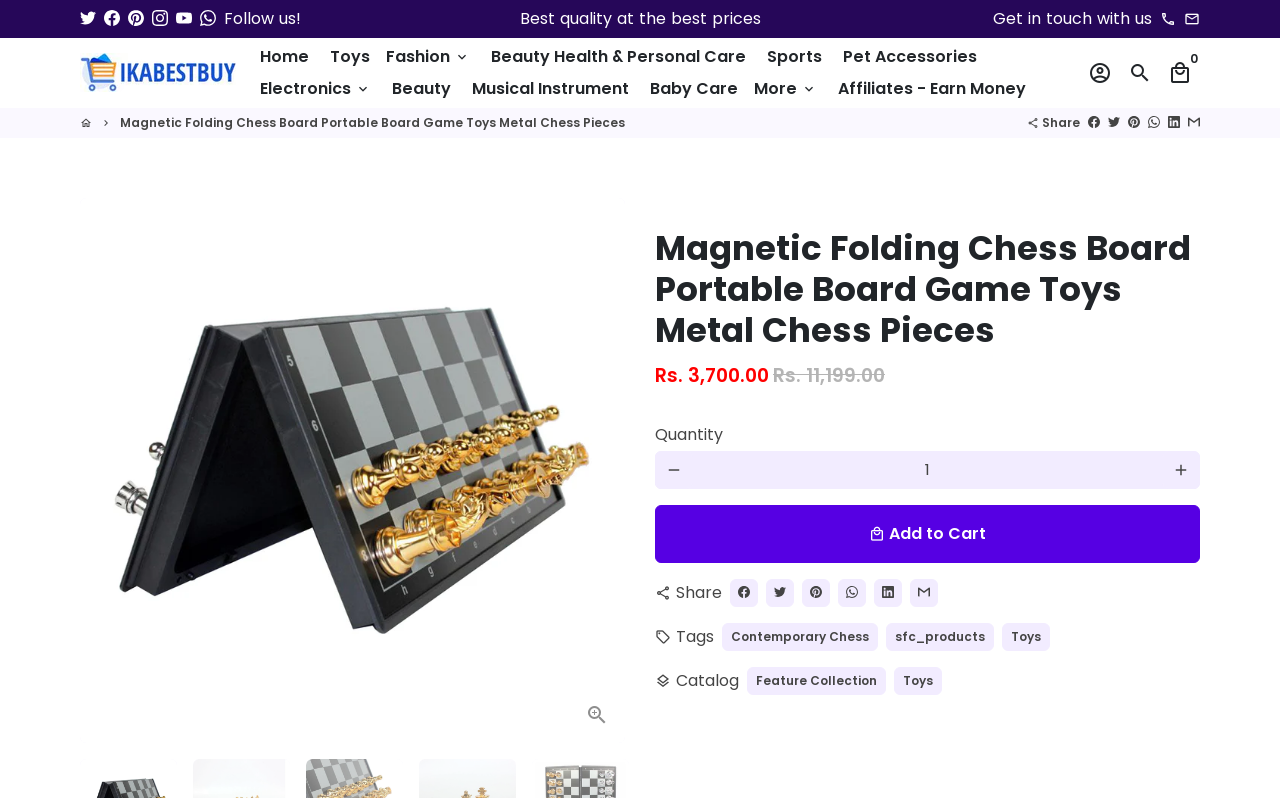Describe all the key features of the webpage in detail.

This webpage is an e-commerce product page for a magnetic folding chess board portable board game toy set. At the top, there are several social media links, including Twitter, Facebook, Pinterest, Instagram, and Youtube, accompanied by their respective icons. Below these links, there is a "Follow us!" text and a "Best quality at the best prices" slogan.

On the top-right corner, there is a navigation menu with links to "Home", "Toys", "Fashion", "Beauty Health & Personal Care", "Sports", "Pet Accessories", and "Electronics". Some of these links have dropdown menus with additional categories.

Below the navigation menu, there is a breadcrumbs navigation section showing the current page's location, with links to "Ikabestbuy" and "Magnetic Folding Chess Board Portable Board Game Toys Metal Chess Pieces".

The main product image is displayed prominently in the center of the page, with a zoom-in button and a "Previous" and "Next" button to navigate through product images.

Below the product image, there is a product description section with a heading "Magnetic Folding Chess Board Portable Board Game Toys Metal Chess Pieces". This section includes the sale price "Rs. 3,700.00" and the regular price "Rs. 11,199.00". There is also a quantity selector with buttons to increase or decrease the quantity, and an "Add to Cart" button.

On the right side of the page, there are social media sharing links, including Facebook, Twitter, Pinterest, Whatsapp, LinkedIn, and Email, each accompanied by their respective icons.

At the bottom of the page, there is a "Get in touch with us" section with contact information, including a phone number and an email address.